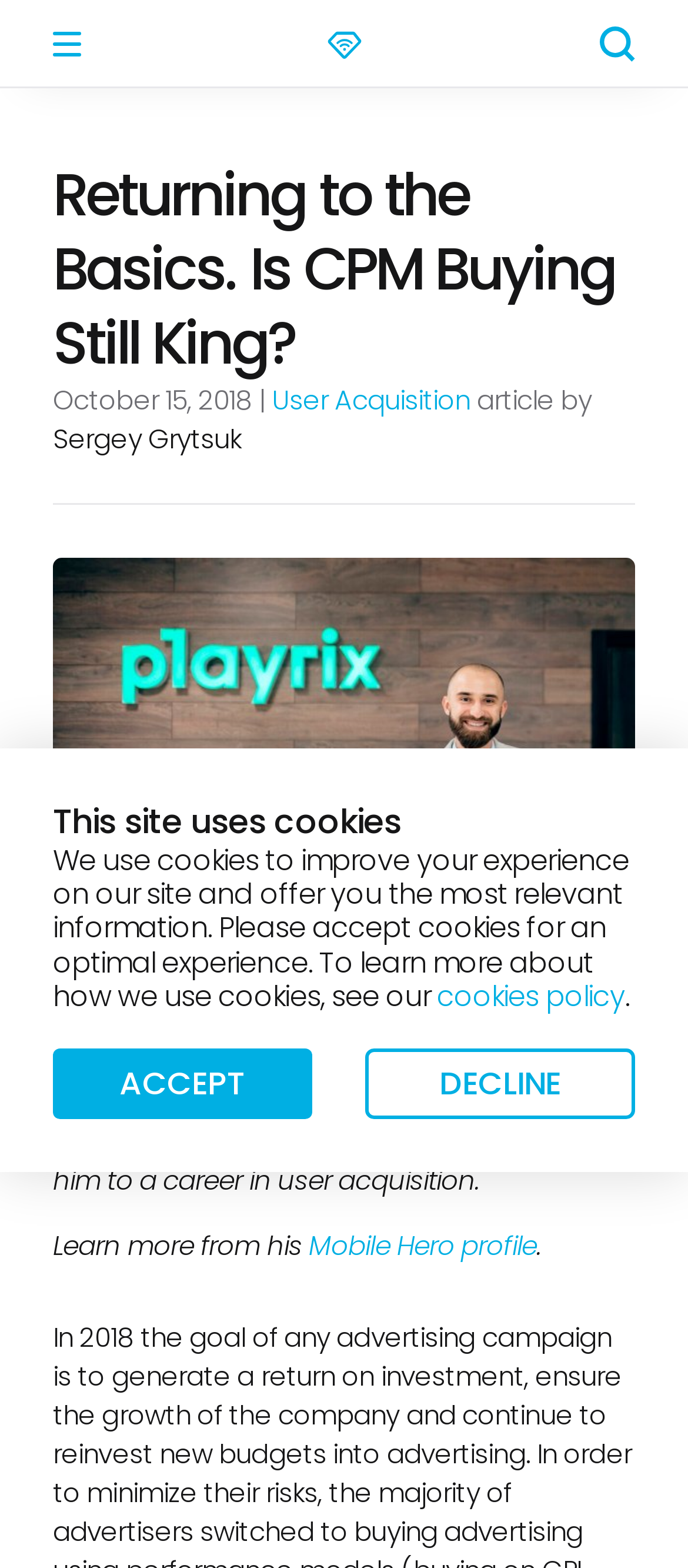Please locate and generate the primary heading on this webpage.

Returning to the Basics. Is CPM Buying Still King?